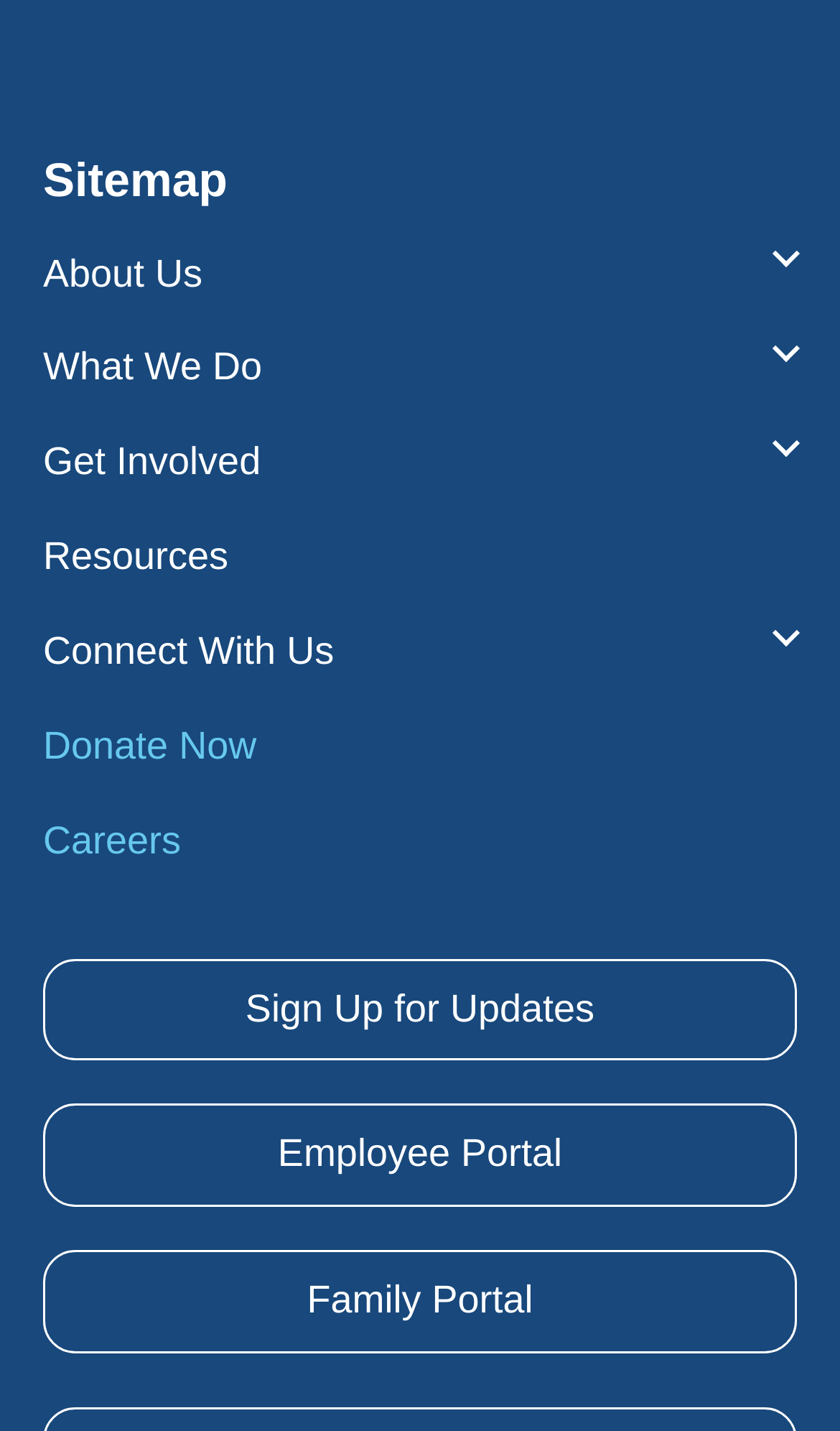How many portals are mentioned on the webpage?
Offer a detailed and exhaustive answer to the question.

I found two portal links on the webpage, which are 'Employee Portal' and 'Family Portal'.